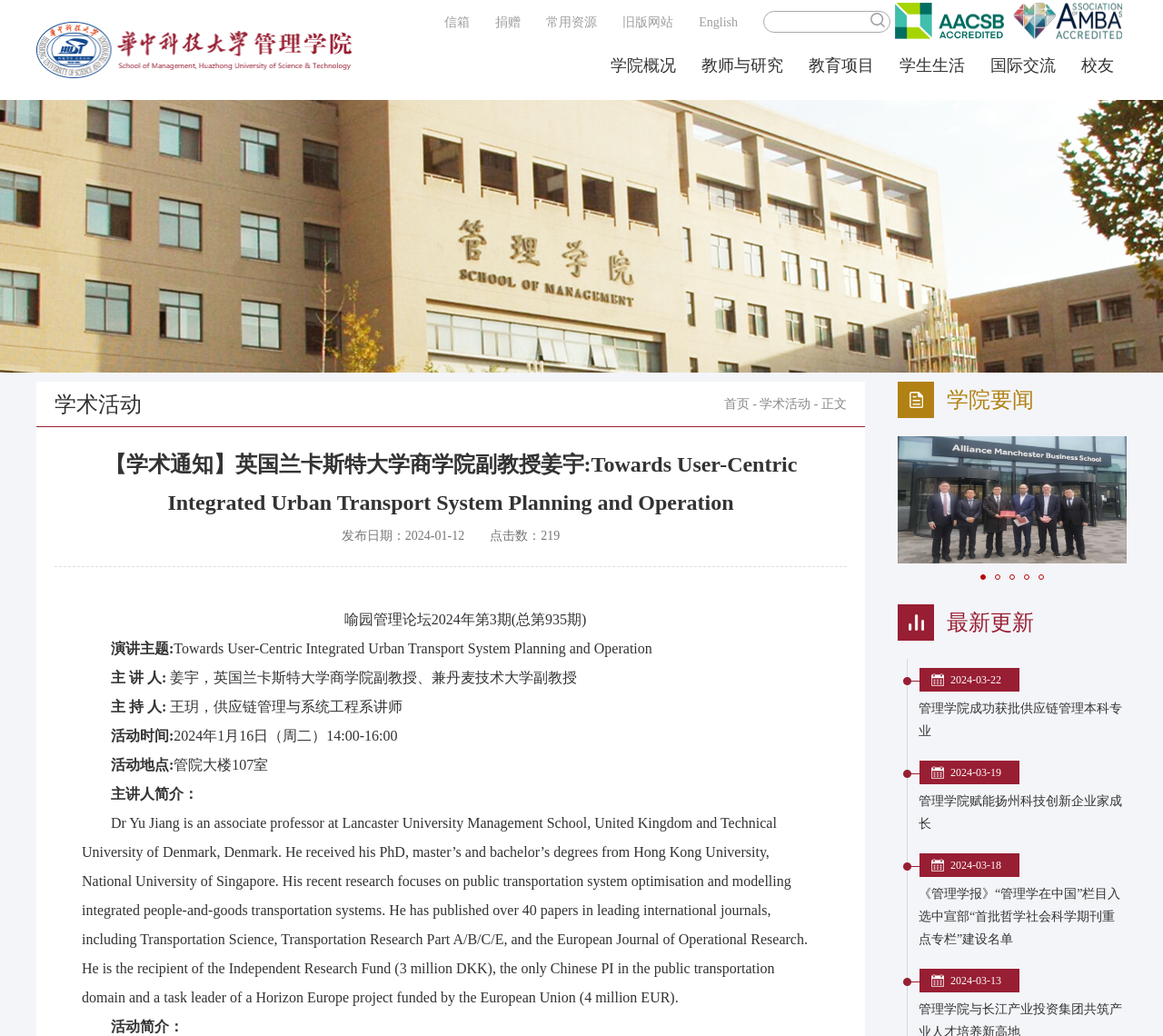Please determine the bounding box coordinates of the area that needs to be clicked to complete this task: 'Click the 'Submit' button'. The coordinates must be four float numbers between 0 and 1, formatted as [left, top, right, bottom].

[0.745, 0.011, 0.765, 0.026]